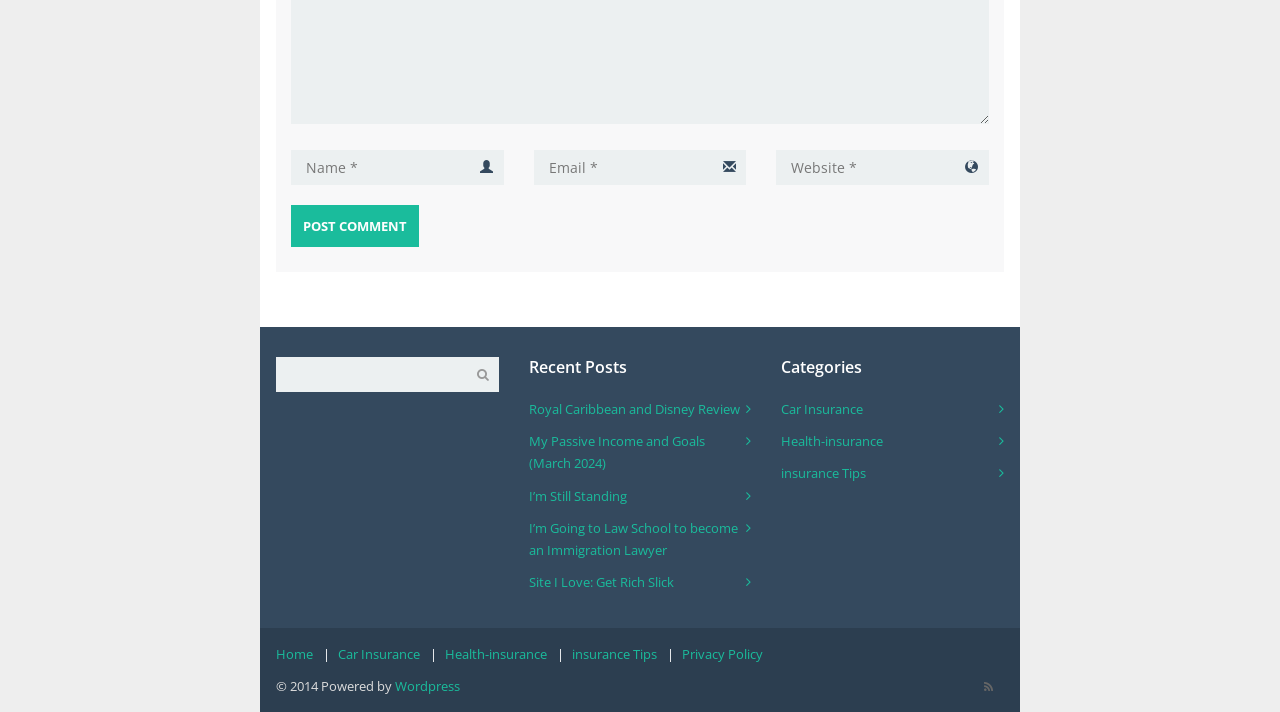Please respond to the question with a concise word or phrase:
How many links are there under 'Recent Posts'?

5